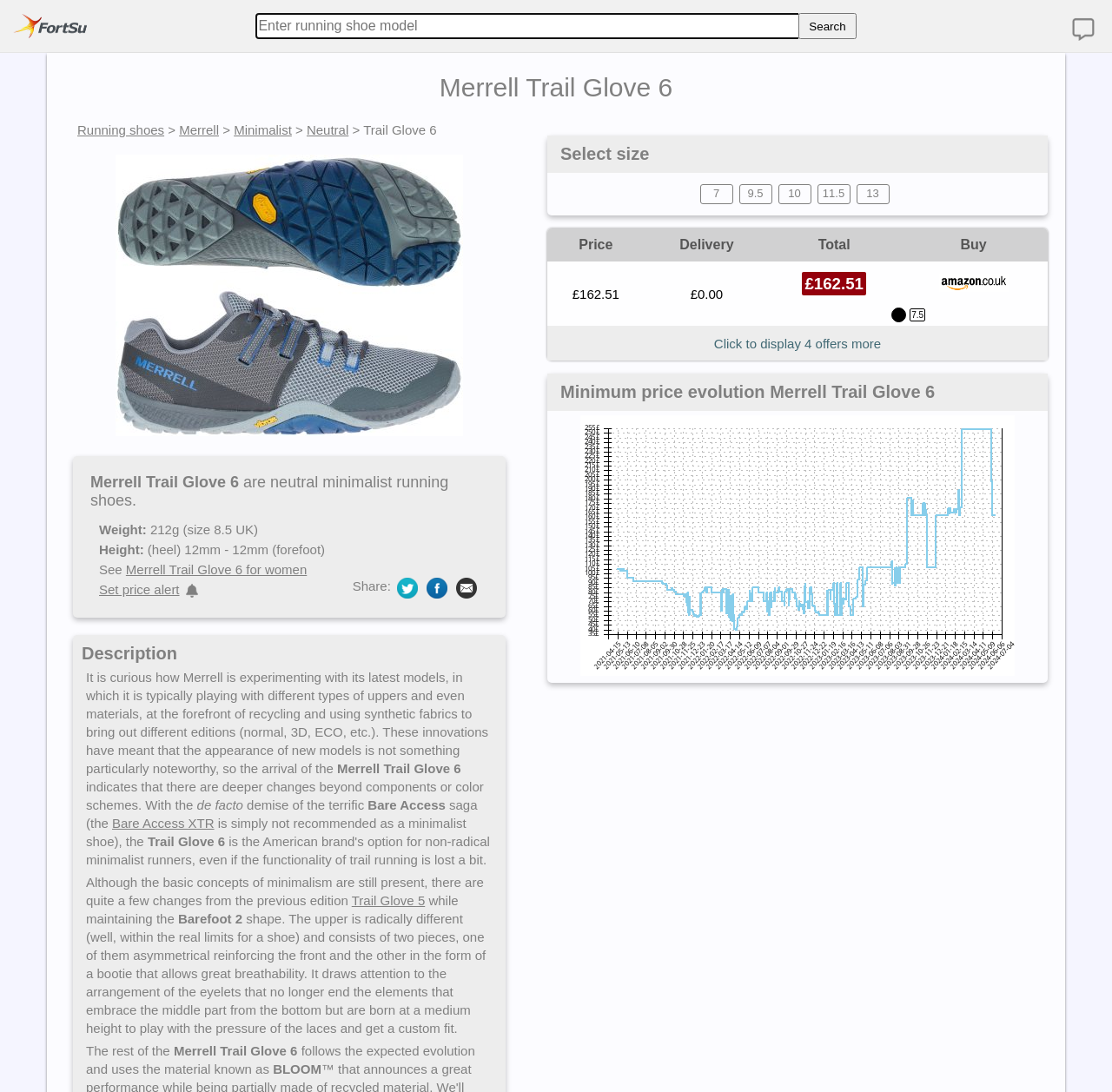What is the material used in Merrell Trail Glove 6?
Kindly give a detailed and elaborate answer to the question.

The material used in Merrell Trail Glove 6 is mentioned in the webpage as BLOOM, which is a type of material used in the shoe's construction.